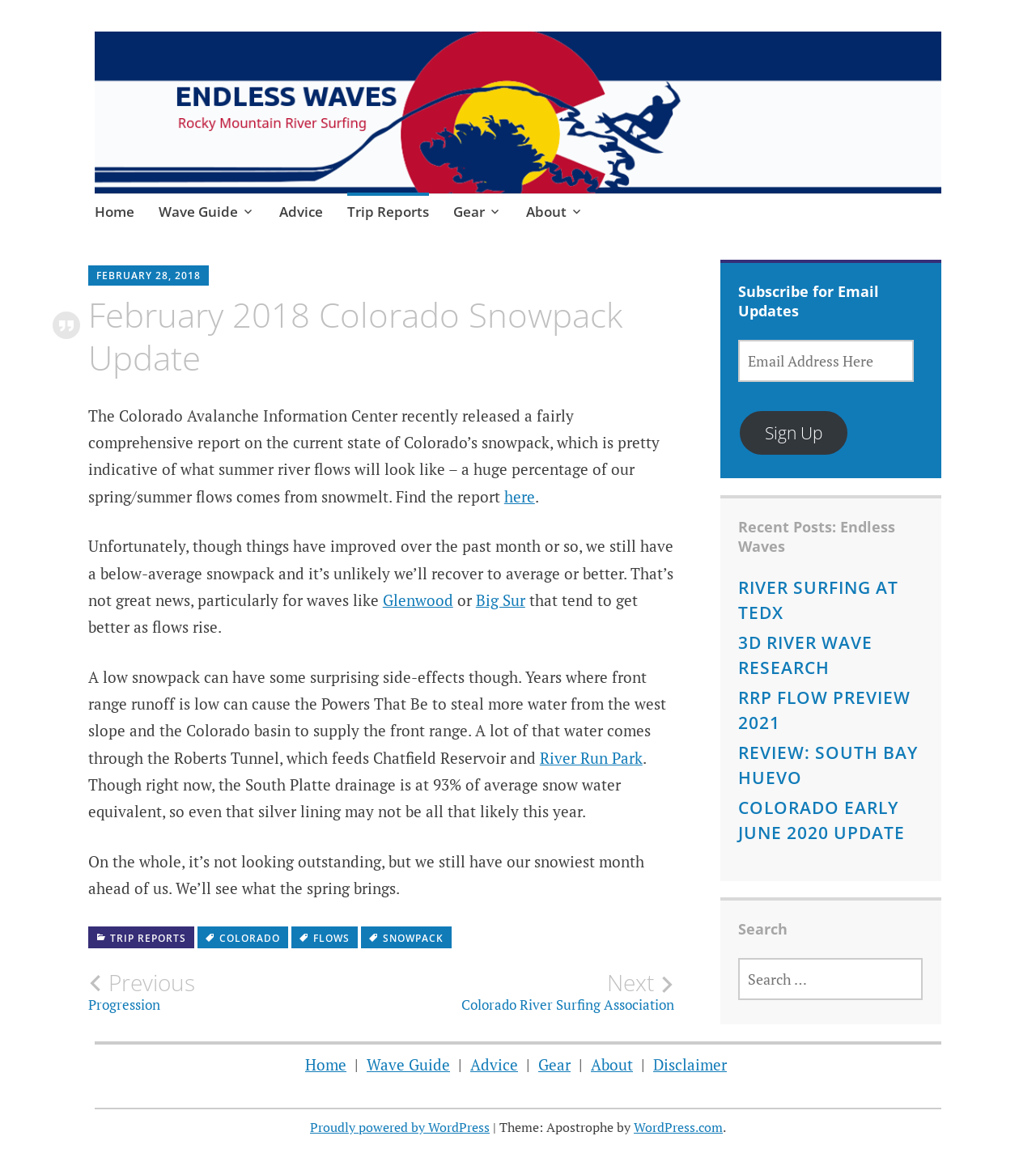Locate the bounding box of the UI element with the following description: "RRP Flow Preview 2021".

[0.713, 0.586, 0.879, 0.628]